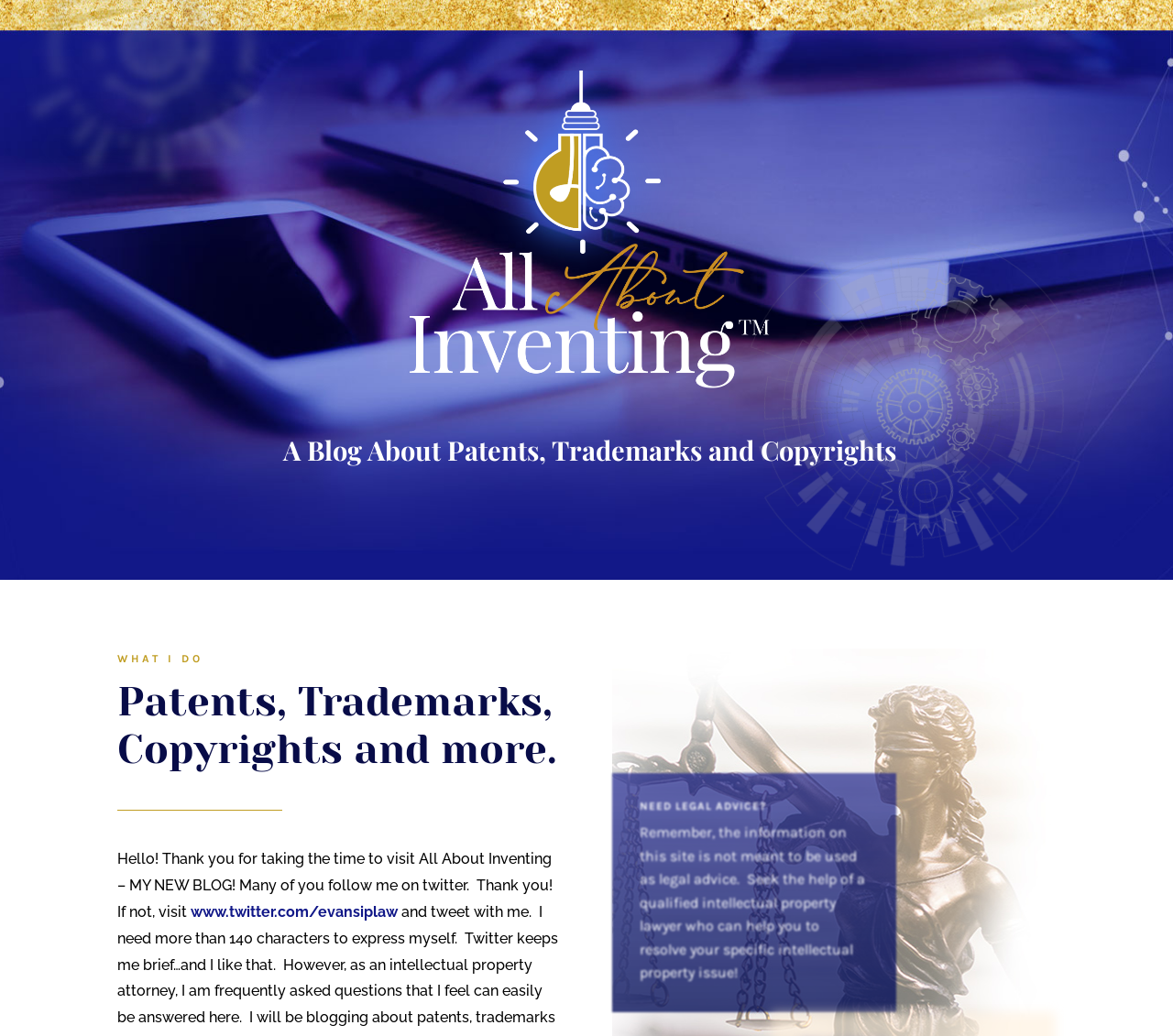Provide a short, one-word or phrase answer to the question below:
What is the name of the blog?

All About Inventing